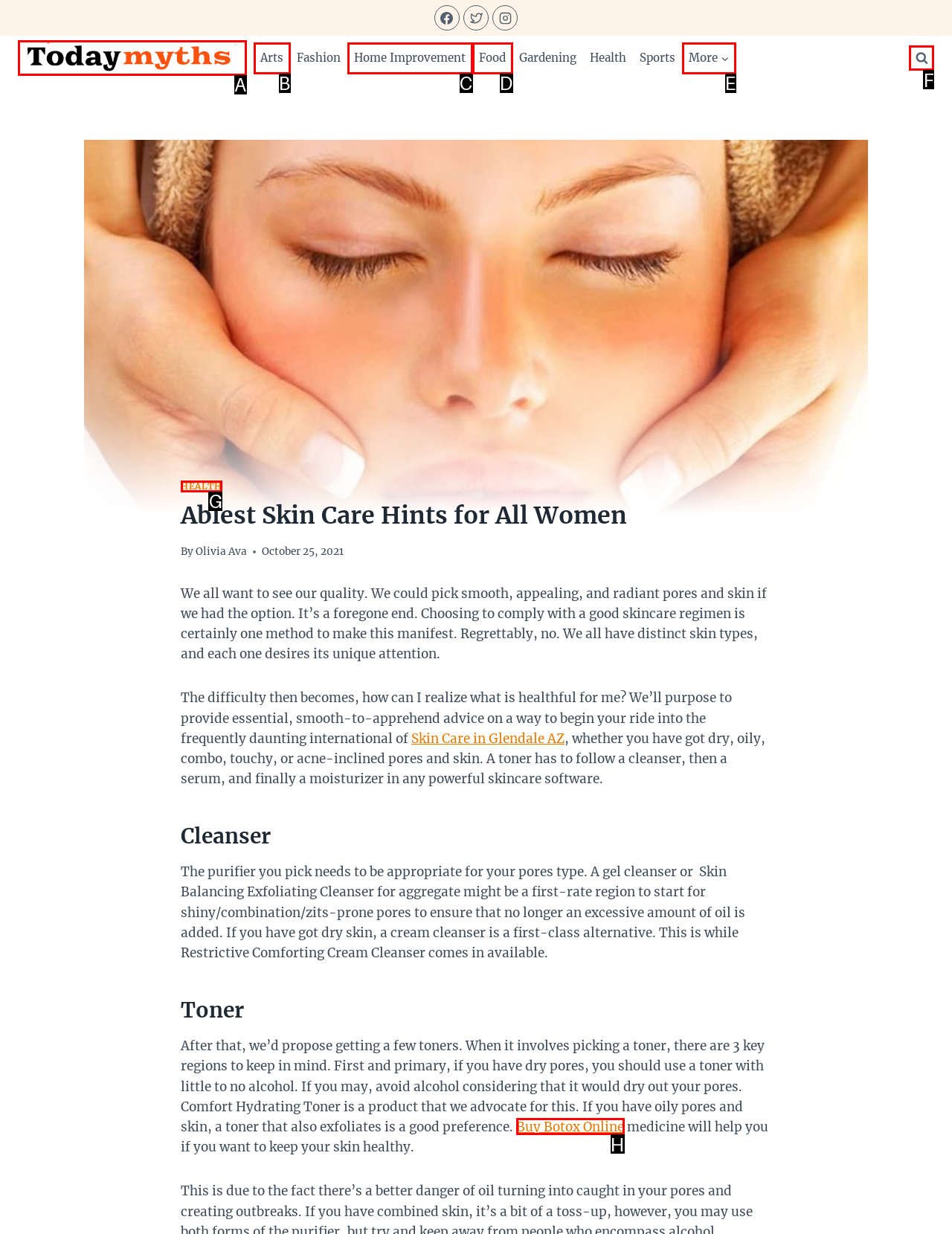Tell me which letter I should select to achieve the following goal: View Search Form
Answer with the corresponding letter from the provided options directly.

F